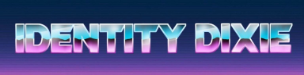What is the background of the image?
Answer the question with a single word or phrase, referring to the image.

Simplistic